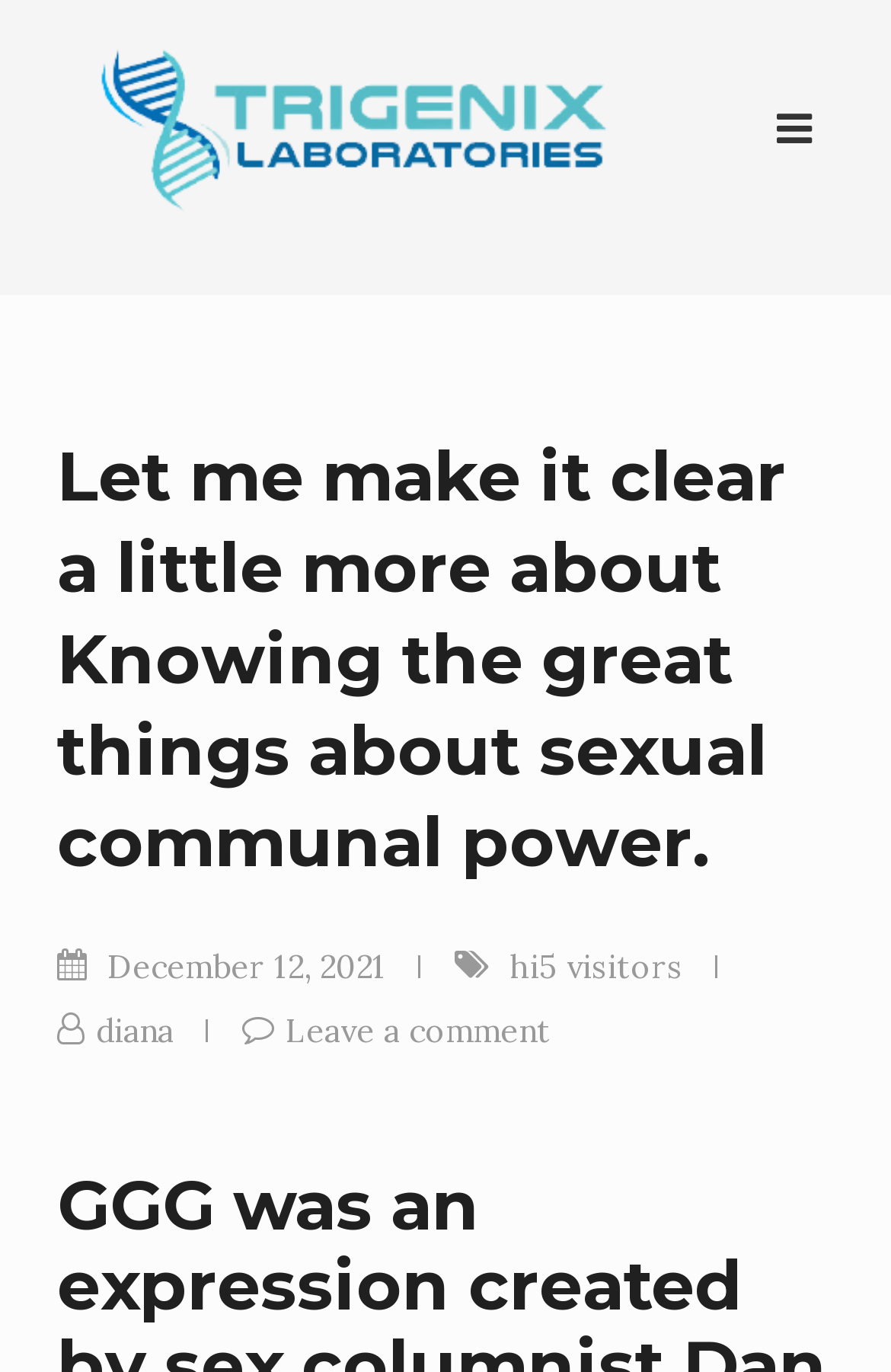Provide a comprehensive description of the webpage.

The webpage appears to be a blog post or article page. At the top, there is a logo or icon of "Trigenix Lab" accompanied by a link with the same text, positioned near the top-left corner of the page. 

Below the logo, there is a main heading that reads "Let me make it clear a little more about Knowing the great things about sexual communal power." This heading spans across the majority of the page's width. 

On the right side of the page, near the top, there is a small icon represented by a Unicode character. Below this icon, there are several links and pieces of information. One of them is a date, "December 12, 2021", which is likely the publication date of the article. There are also links to "hi5 visitors" and "diana", which may be related to the article's author or comments. Additionally, there is a link to "Leave a comment", suggesting that users can engage with the article by posting comments.